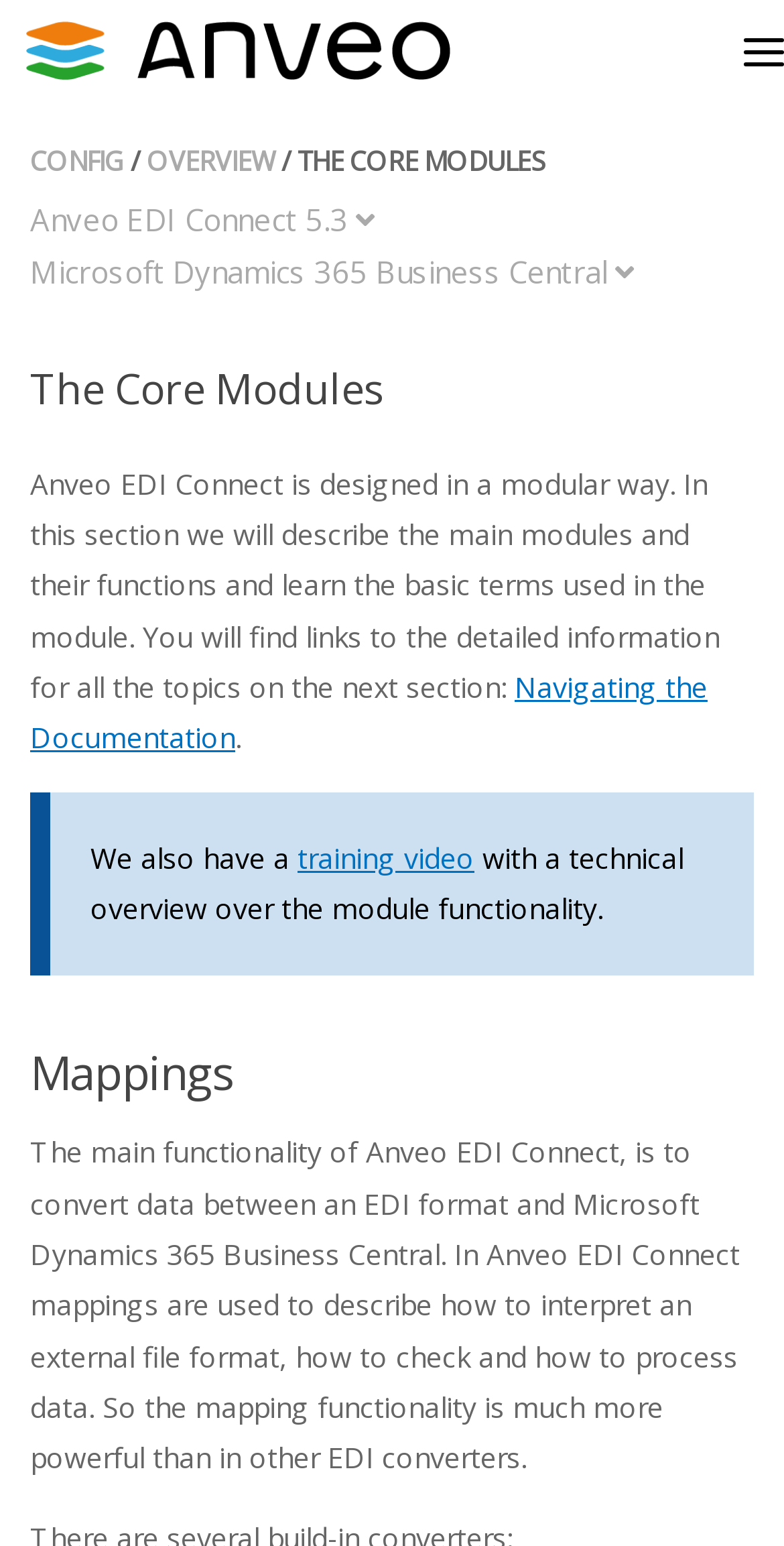Extract the bounding box coordinates for the UI element described as: "Anveo EDI Connect 5.3".

[0.019, 0.129, 0.496, 0.155]